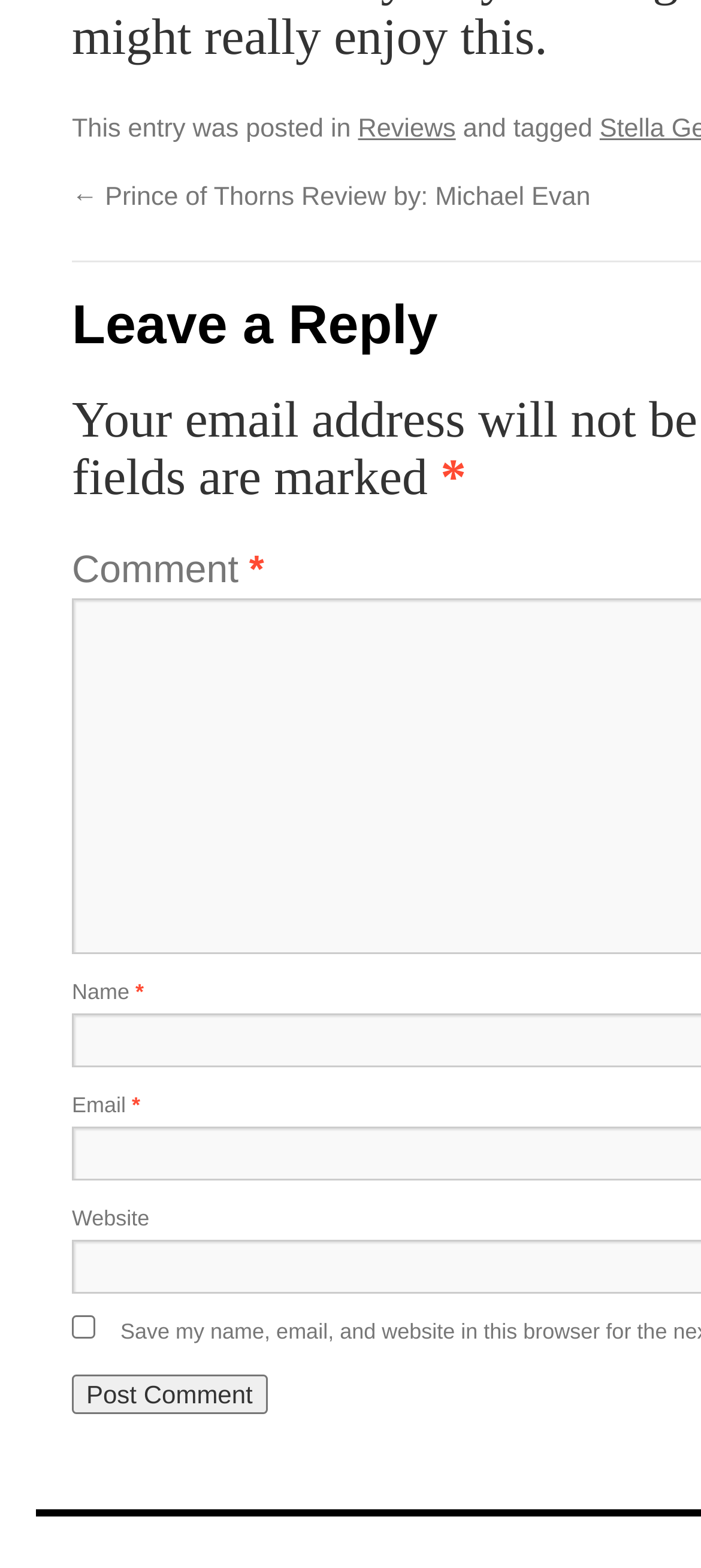Using the provided description: "Reviews", find the bounding box coordinates of the corresponding UI element. The output should be four float numbers between 0 and 1, in the format [left, top, right, bottom].

[0.511, 0.074, 0.65, 0.092]